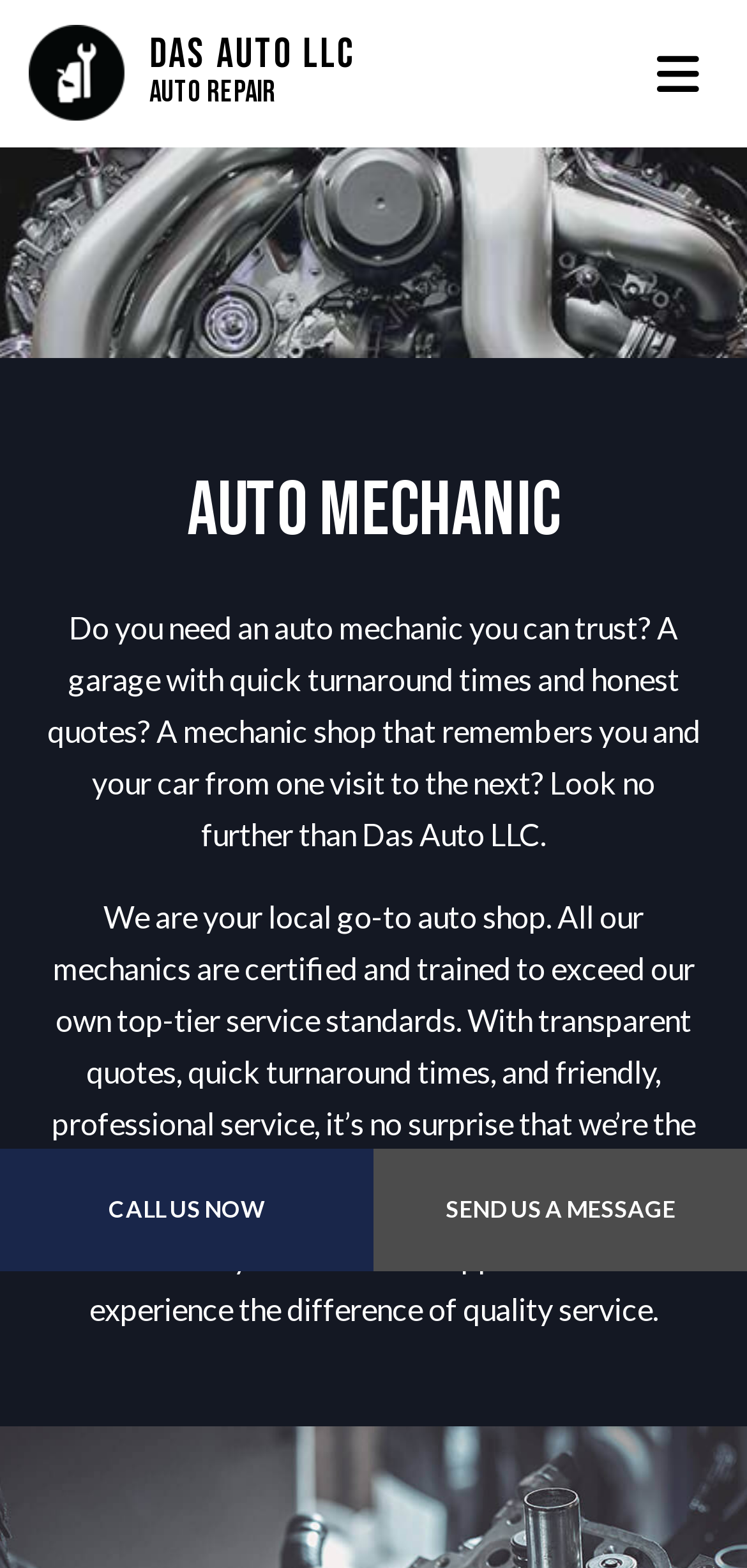Given the webpage screenshot, identify the bounding box of the UI element that matches this description: "Das Auto LLC Auto Repair".

[0.2, 0.023, 0.477, 0.071]